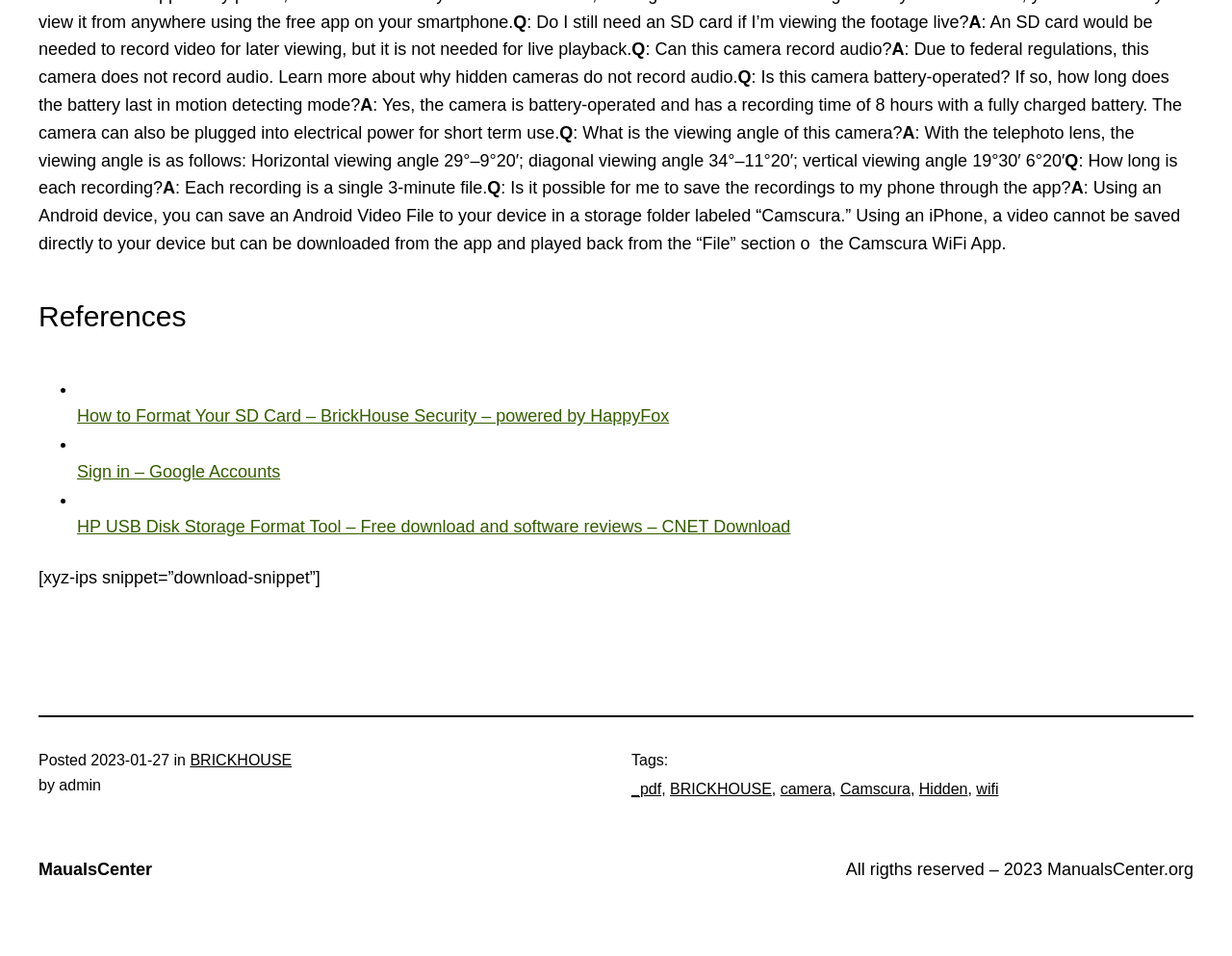Could you determine the bounding box coordinates of the clickable element to complete the instruction: "Sign in with Google Accounts"? Provide the coordinates as four float numbers between 0 and 1, i.e., [left, top, right, bottom].

[0.062, 0.483, 0.227, 0.503]